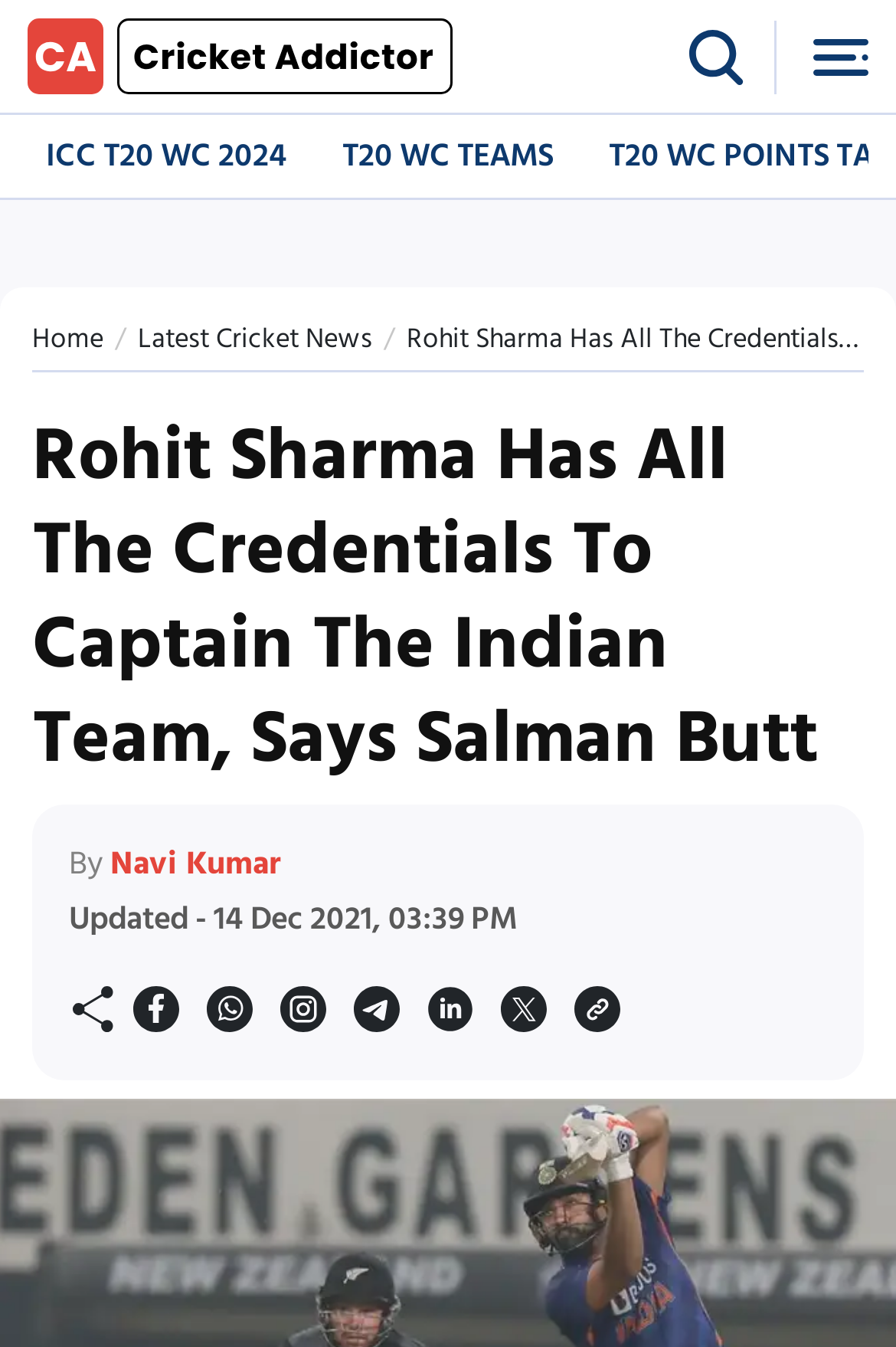Kindly respond to the following question with a single word or a brief phrase: 
When was the article updated?

14 Dec 2021, 03:39 PM